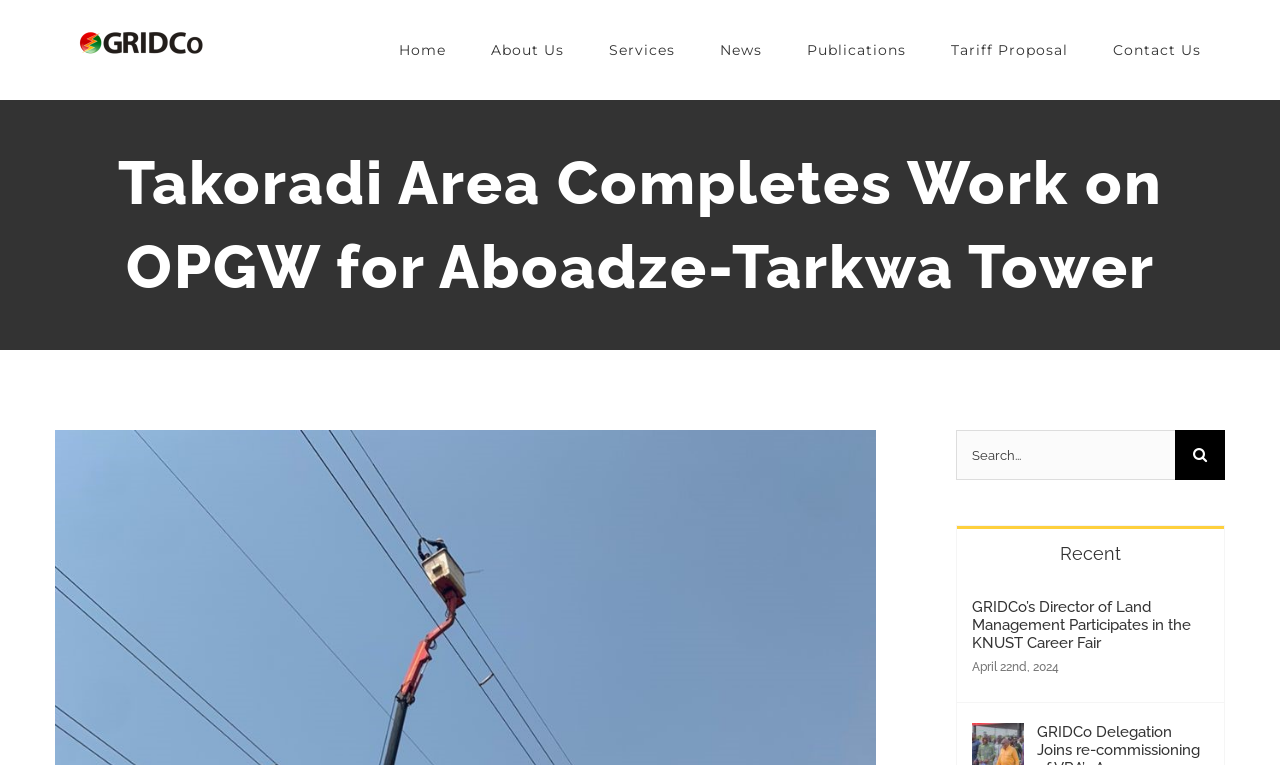Please specify the bounding box coordinates of the clickable region necessary for completing the following instruction: "Click Ghana Grid Company Ltd Logo". The coordinates must consist of four float numbers between 0 and 1, i.e., [left, top, right, bottom].

[0.062, 0.041, 0.158, 0.071]